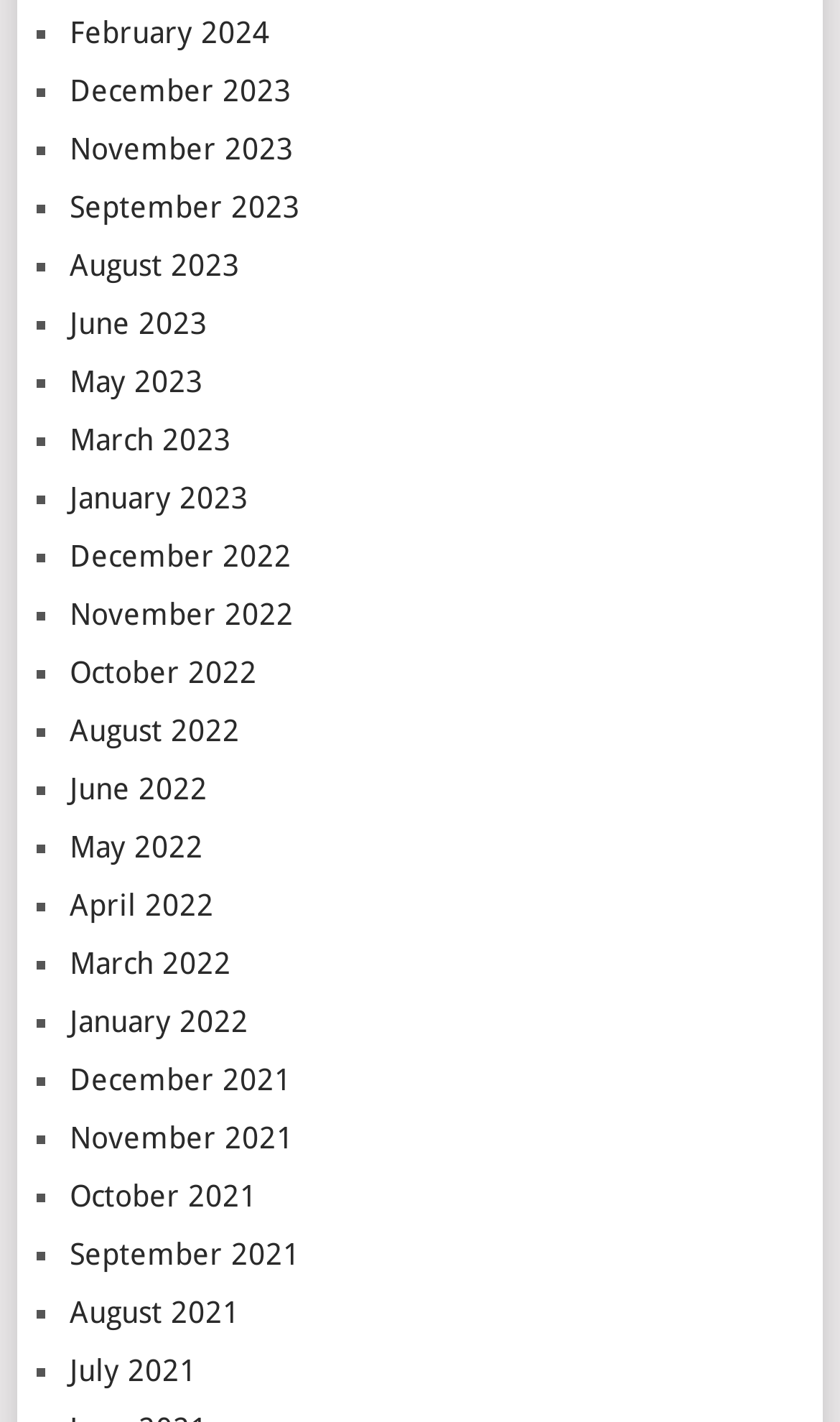Analyze the image and provide a detailed answer to the question: How many months are listed?

I counted the number of links with month names, and there are 24 of them, ranging from February 2024 to July 2021.